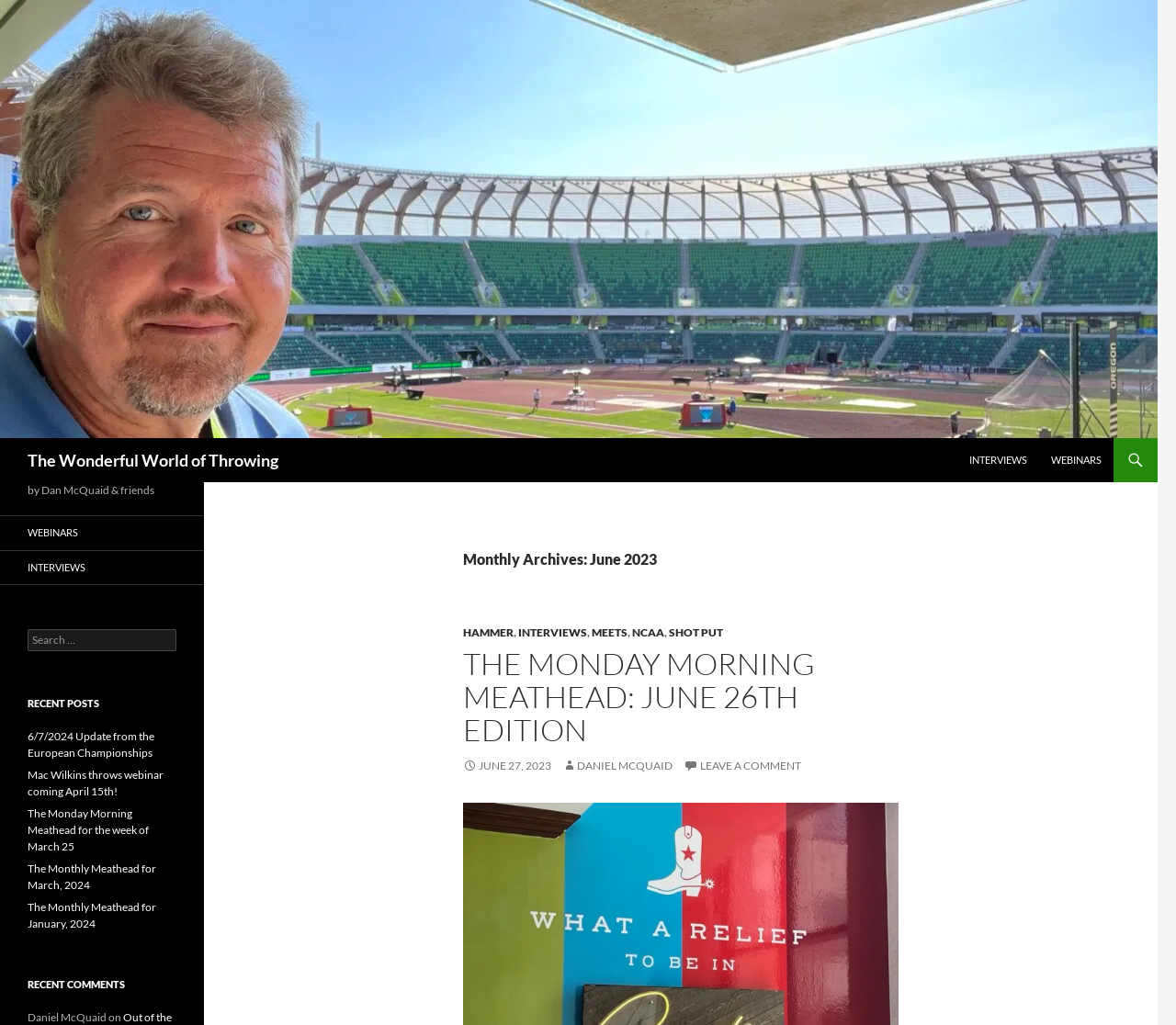Please give a succinct answer using a single word or phrase:
What is the purpose of the search box?

Search for posts